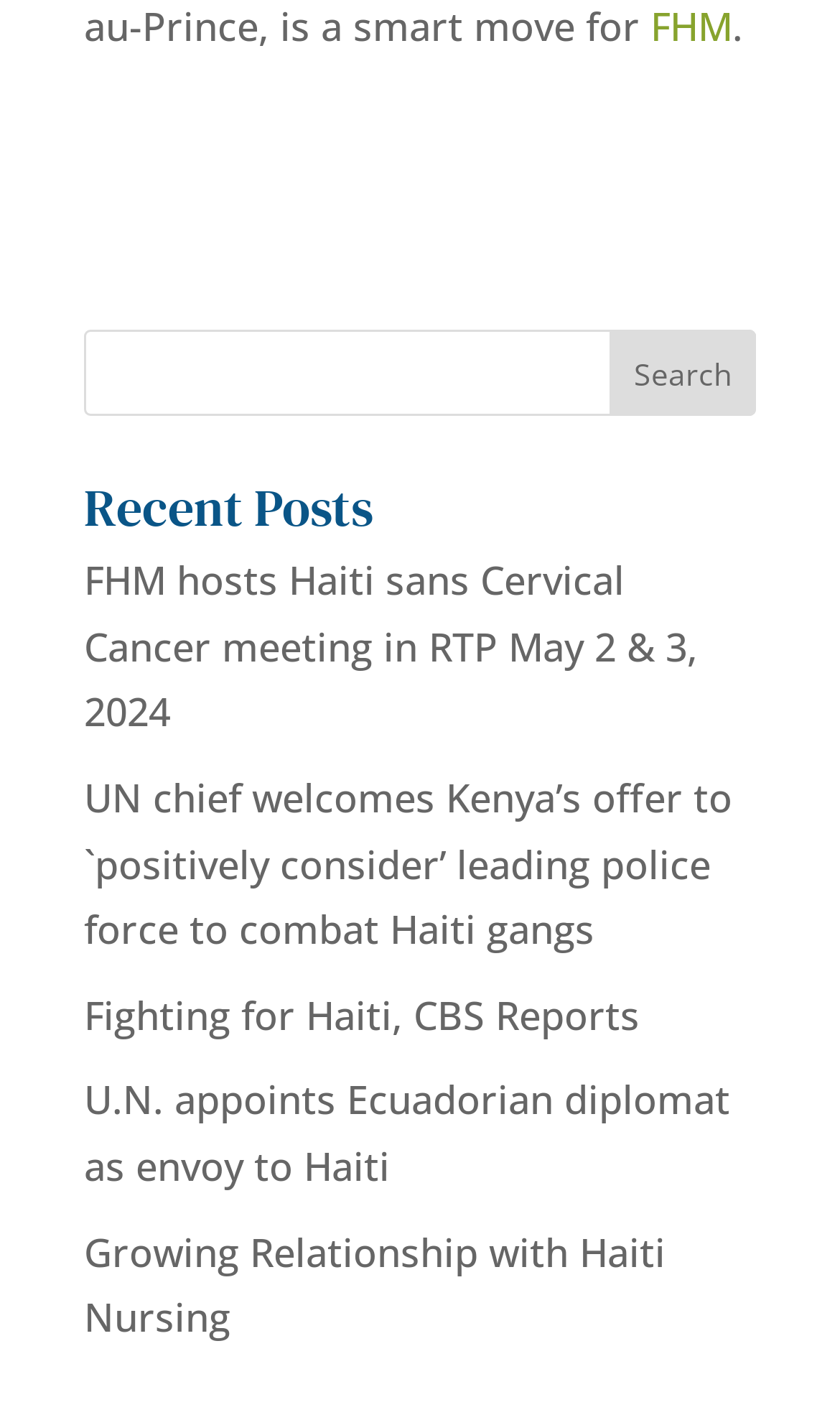Identify the bounding box coordinates for the element you need to click to achieve the following task: "read the 'Recent Posts' section". Provide the bounding box coordinates as four float numbers between 0 and 1, in the form [left, top, right, bottom].

[0.1, 0.339, 0.9, 0.387]